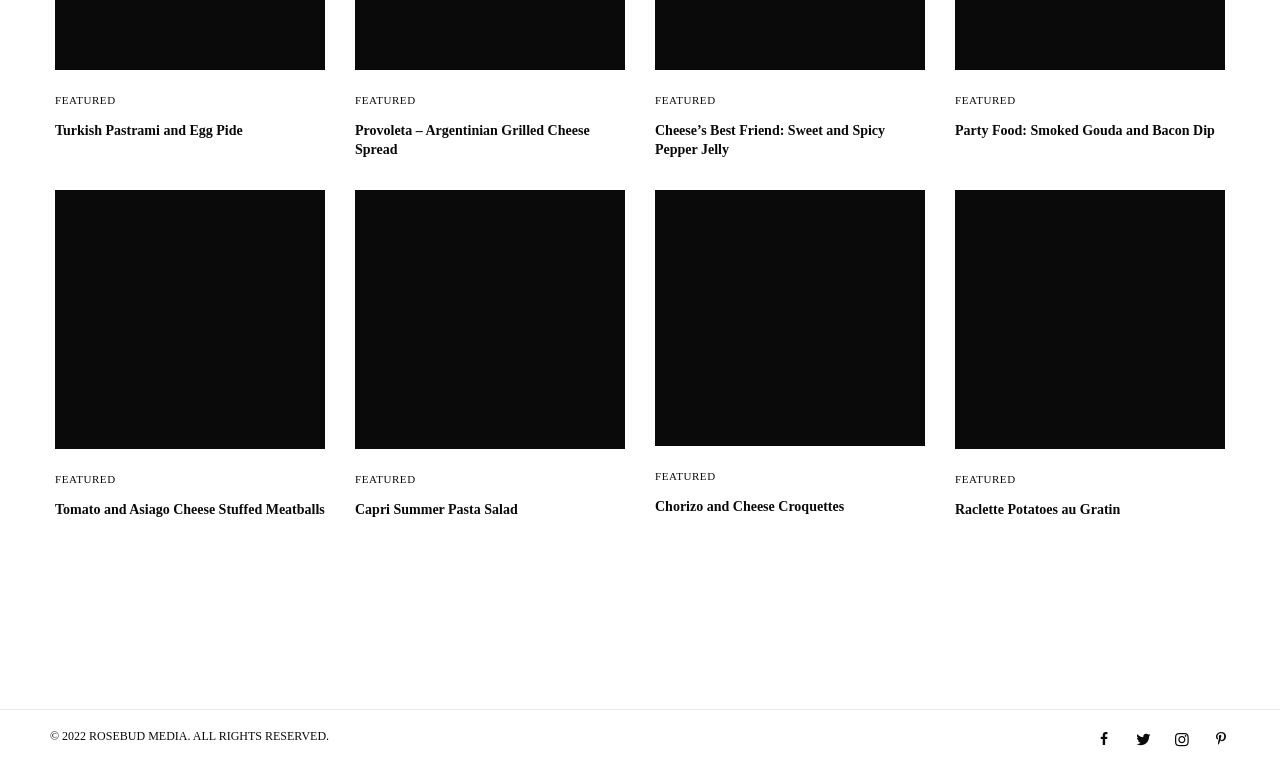Find the bounding box coordinates of the area that needs to be clicked in order to achieve the following instruction: "Explore Provoleta – Argentinian Grilled Cheese Spread". The coordinates should be specified as four float numbers between 0 and 1, i.e., [left, top, right, bottom].

[0.277, 0.157, 0.488, 0.208]